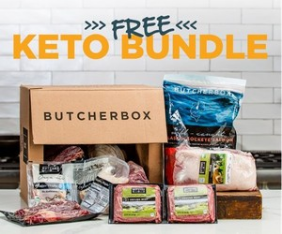Elaborate on the contents of the image in great detail.

The image showcases a promotional display for a "FREE KETO BUNDLE" from ButcherBox, featuring a cardboard box prominently labeled with the brand's name. Surrounding the box is an assortment of various high-quality meat products, including steaks and packaged meats, ideal for those following a ketogenic diet. The visually appealing setup is complemented by a clean, light-colored kitchen background, enhancing the freshness and focus on the health-conscious offerings. The bold, inviting text highlights the promotion, making it clear that this bundle is a special offer for customers interested in healthy, convenient meal options.